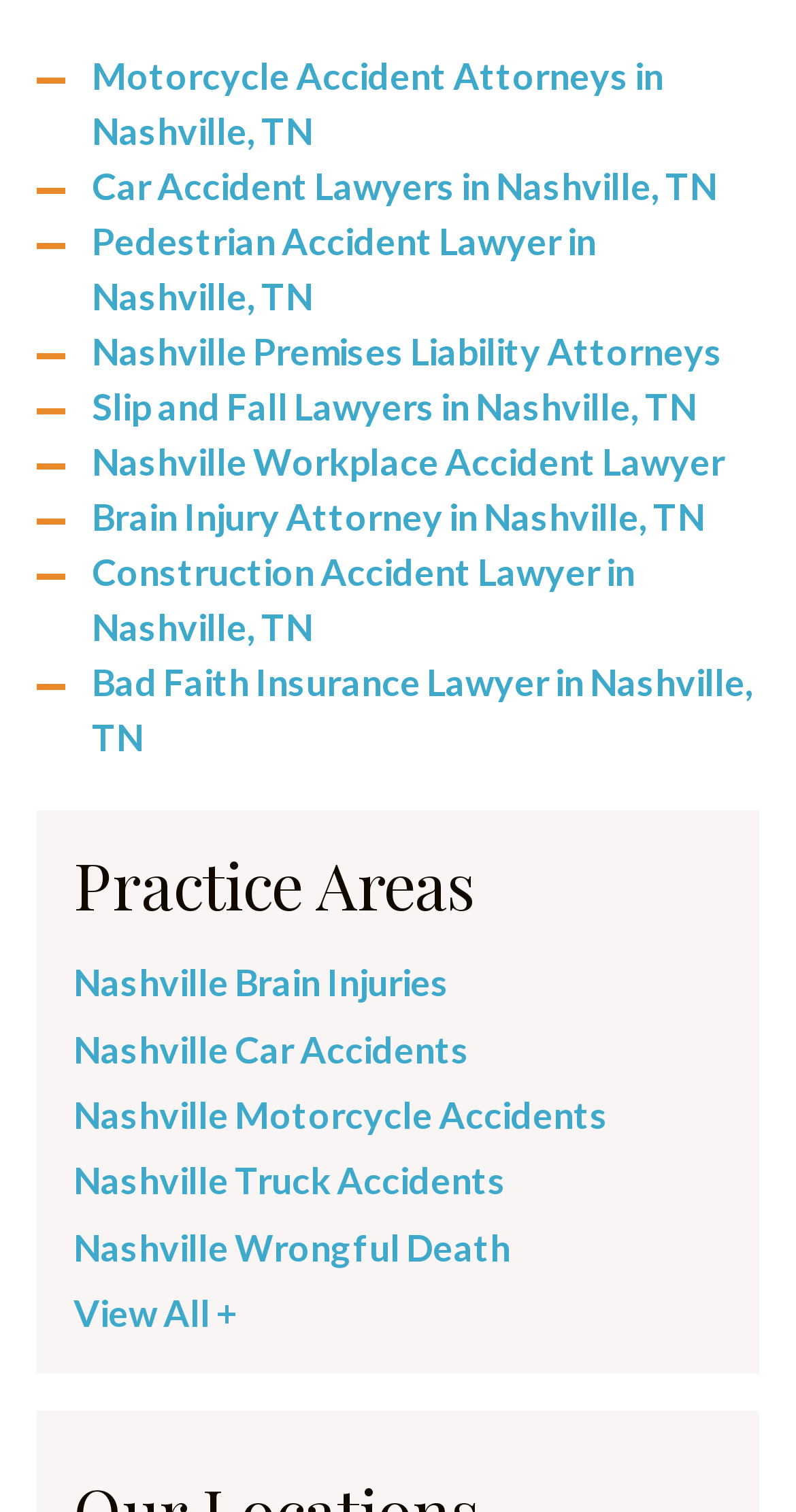Using the details in the image, give a detailed response to the question below:
What is the purpose of the 'View All +' link?

The 'View All +' link is located at the bottom of the list of links under the 'Practice Areas' heading. Its position and text suggest that it is intended to allow the user to view more options or categories that are not currently displayed.